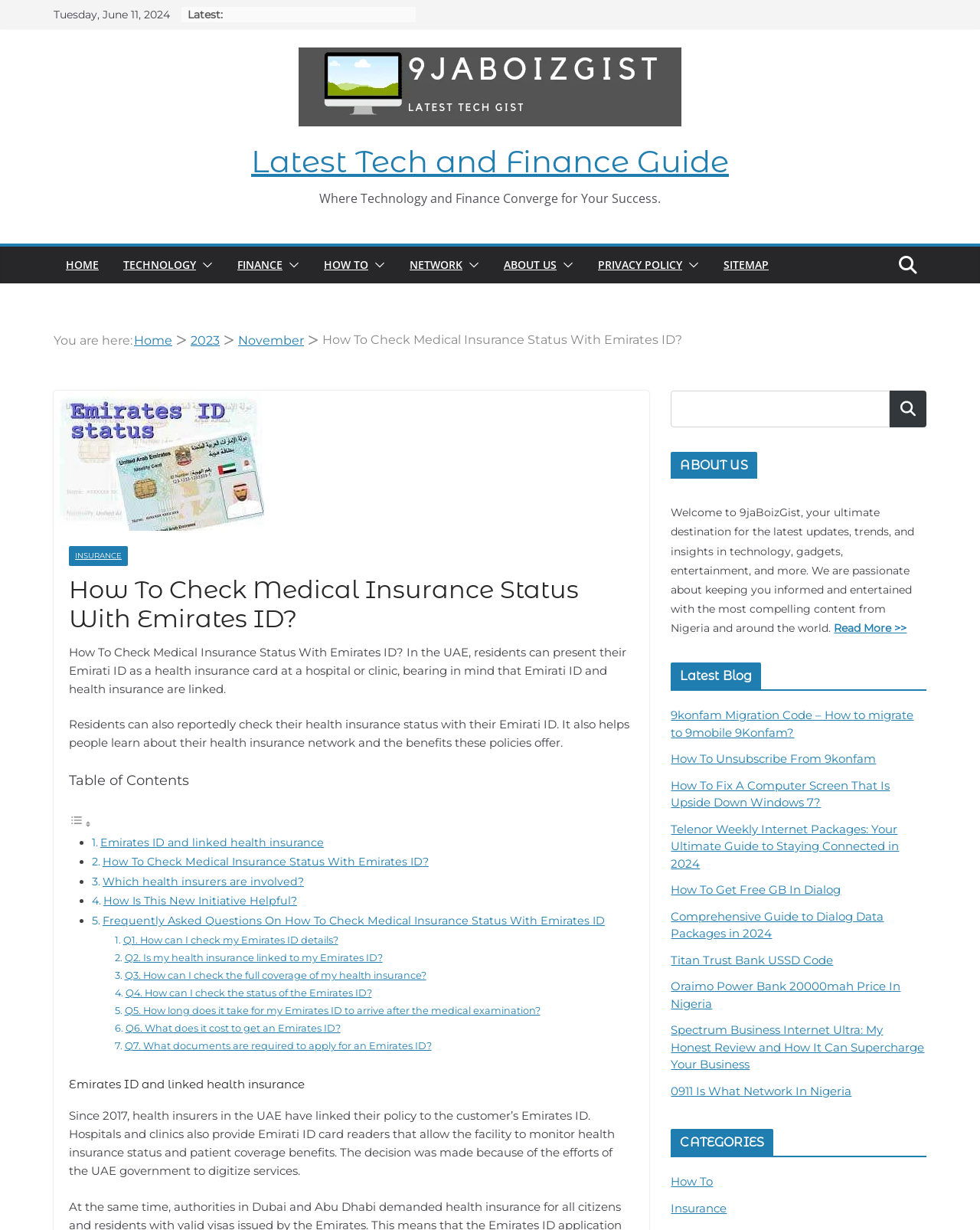What is the purpose of the search box?
Respond with a short answer, either a single word or a phrase, based on the image.

To search the website